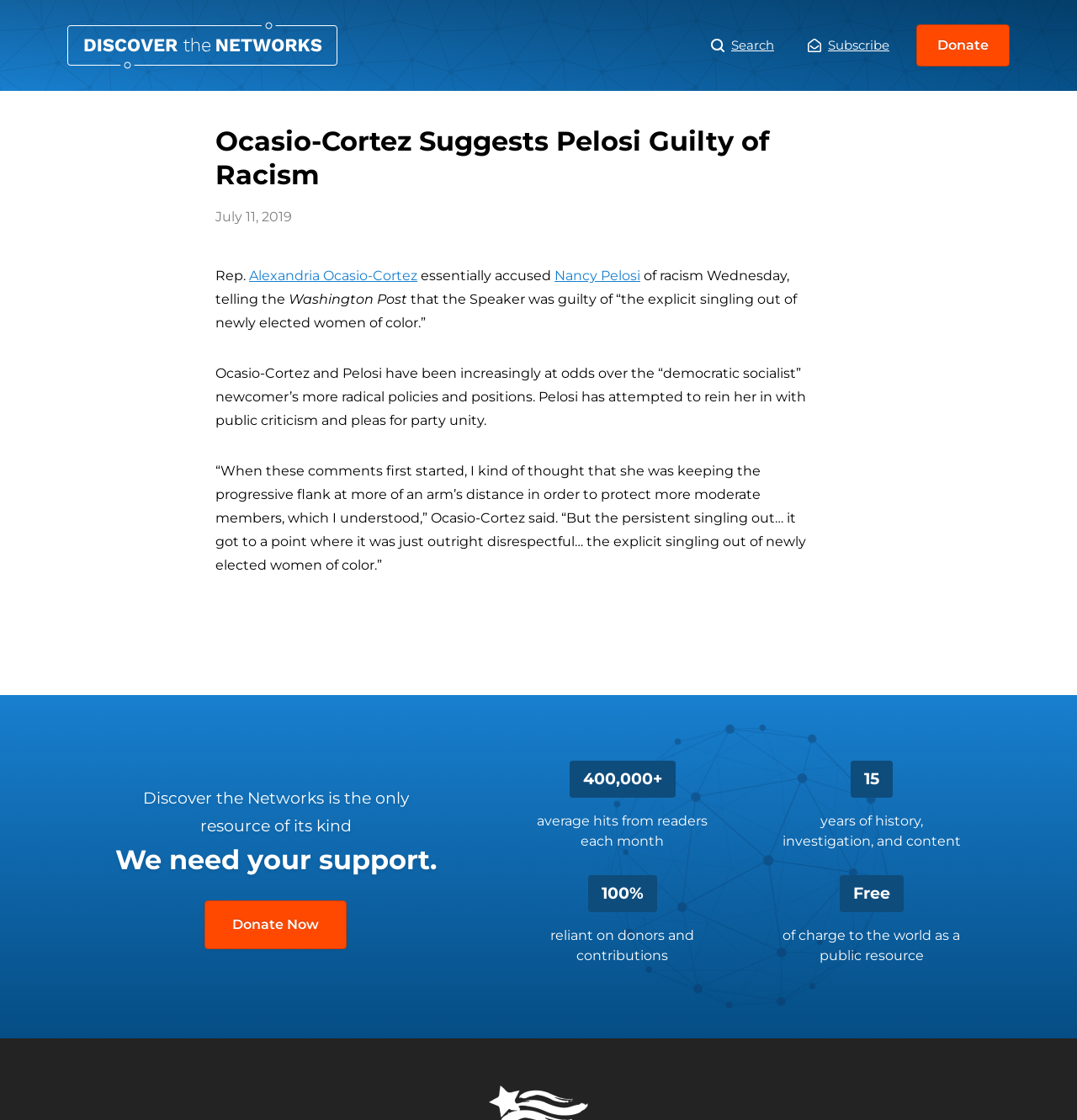Please give a succinct answer to the question in one word or phrase:
What is the title of the article?

Ocasio-Cortez Suggests Pelosi Guilty of Racism